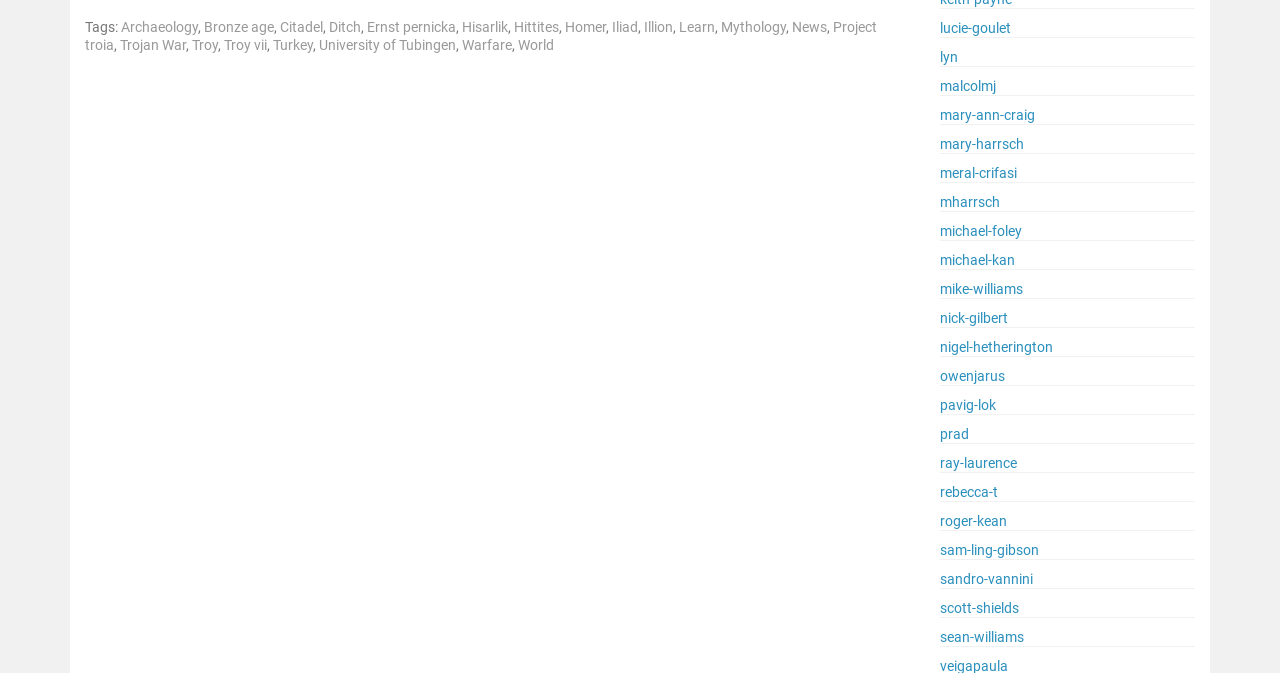From the element description University of Tubingen, predict the bounding box coordinates of the UI element. The coordinates must be specified in the format (top-left x, top-left y, bottom-right x, bottom-right y) and should be within the 0 to 1 range.

[0.249, 0.055, 0.356, 0.079]